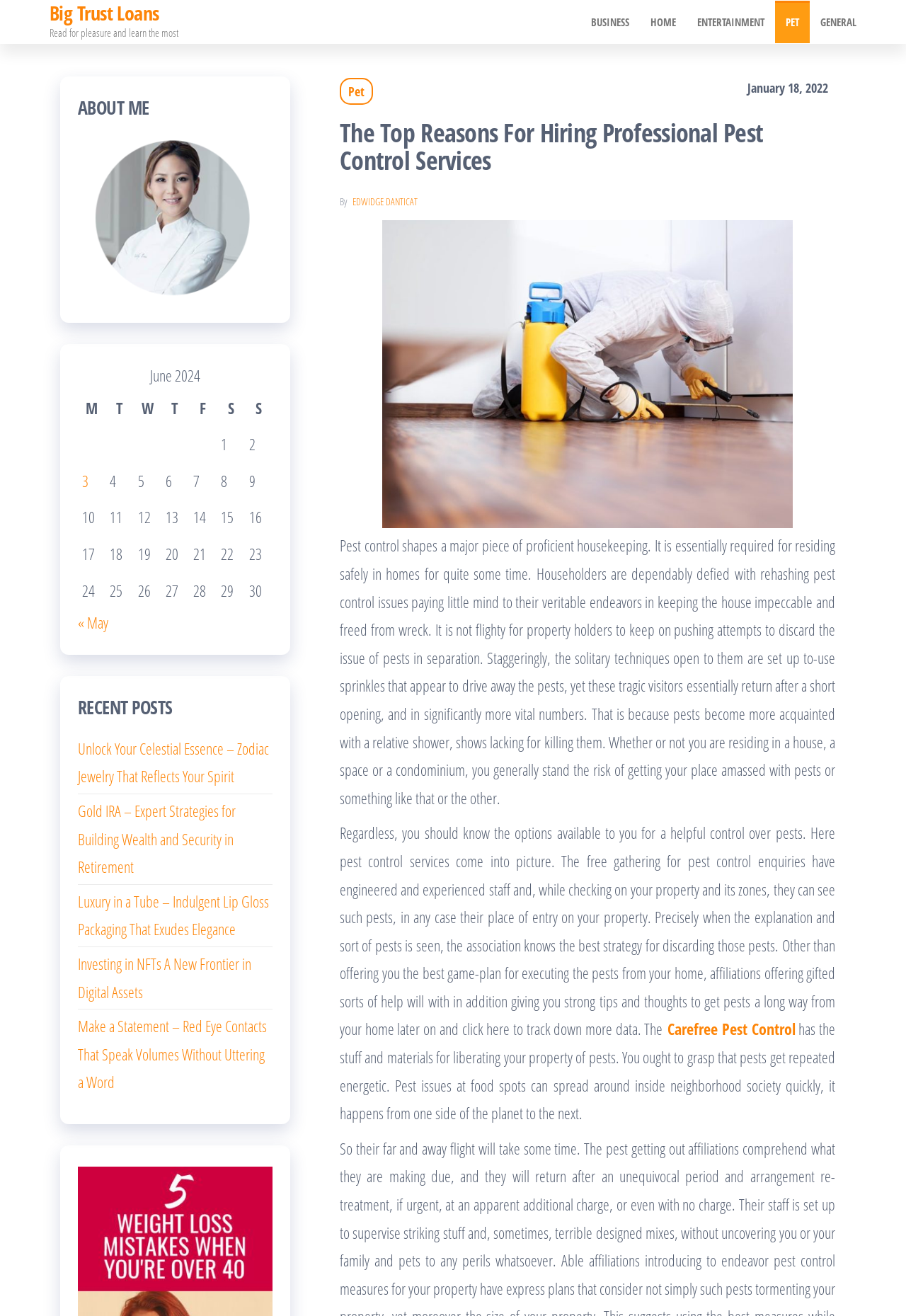Find the bounding box coordinates of the element I should click to carry out the following instruction: "Learn about Carefree Pest Control".

[0.737, 0.774, 0.878, 0.79]